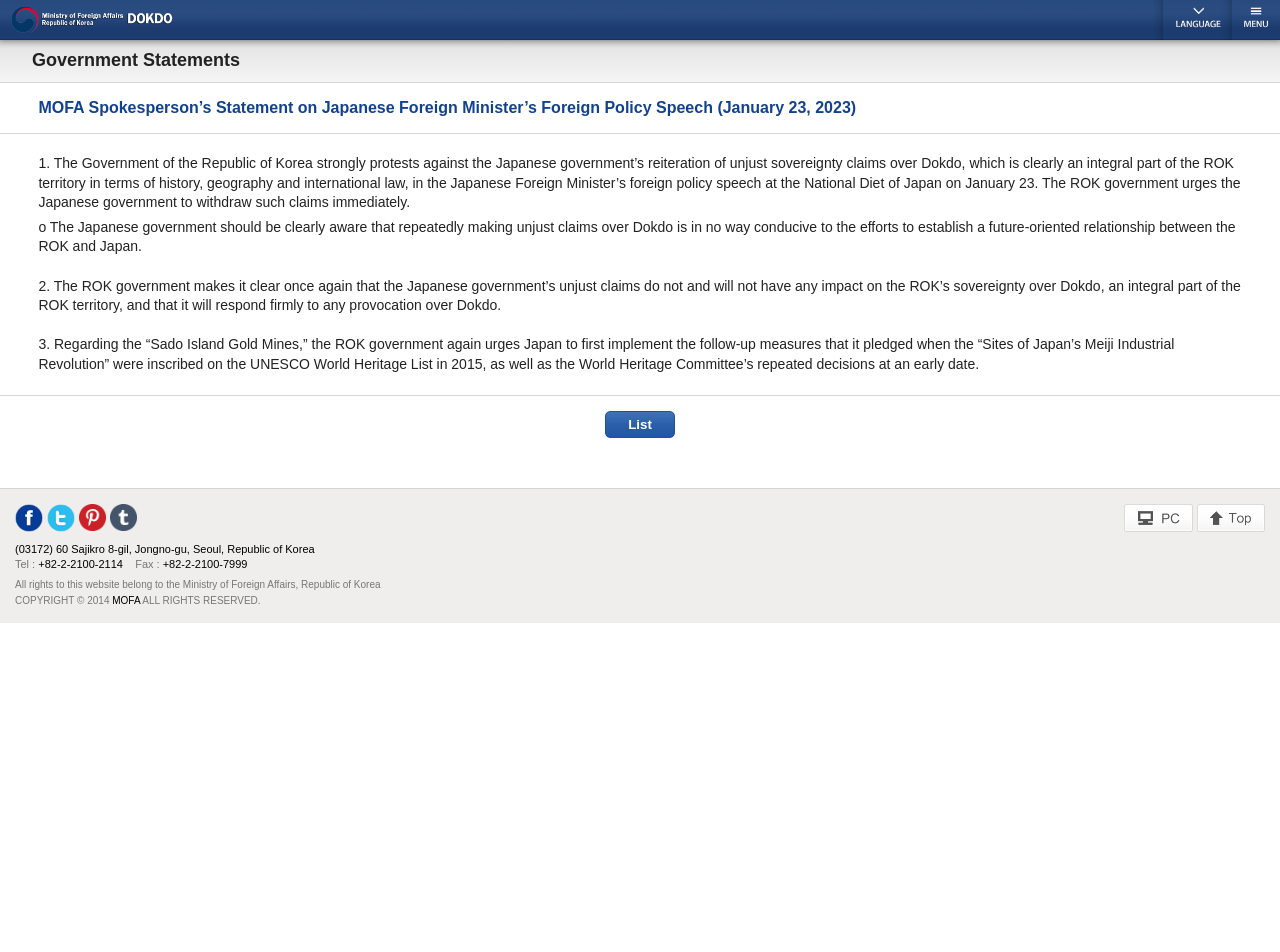Provide a one-word or short-phrase response to the question:
What is the contact information of the Ministry of Foreign Affairs?

Tel: +82-2-2100-2114